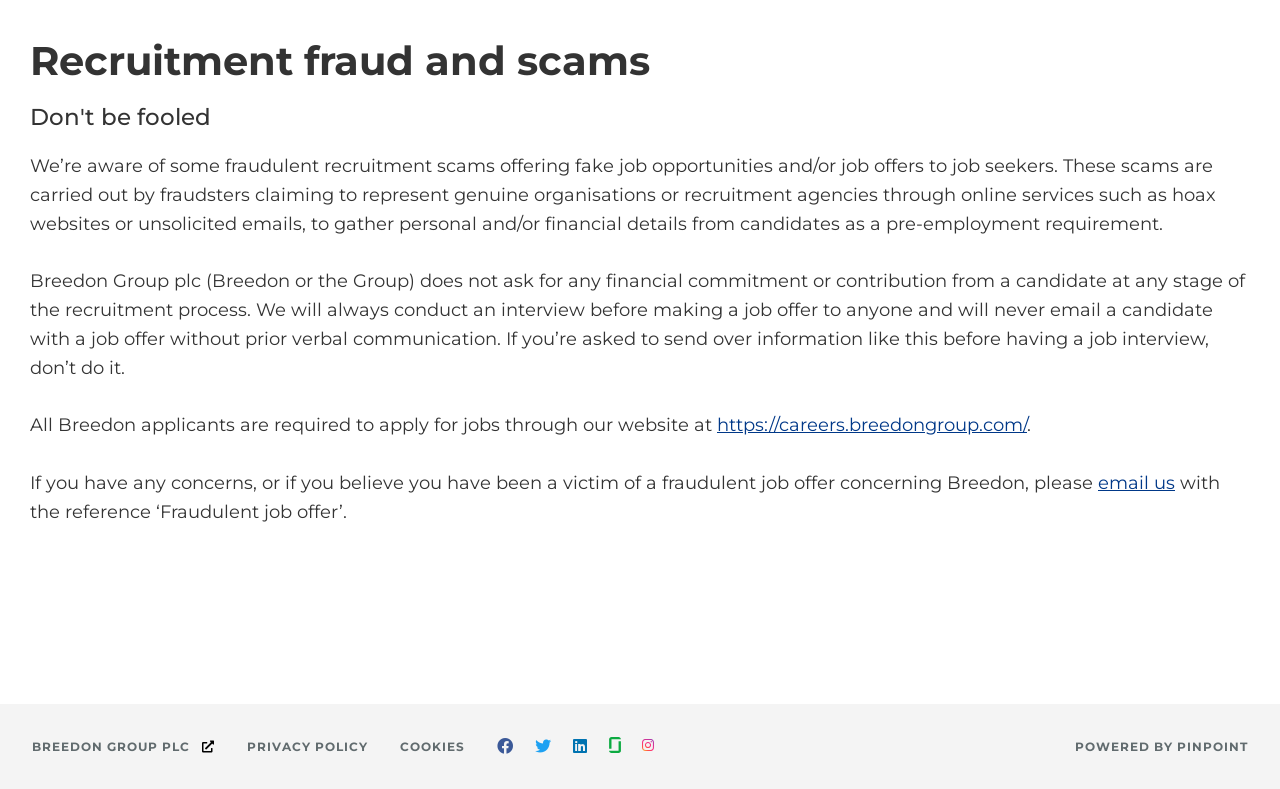Locate the bounding box of the UI element based on this description: "https://careers.breedongroup.com/". Provide four float numbers between 0 and 1 as [left, top, right, bottom].

[0.56, 0.525, 0.802, 0.553]